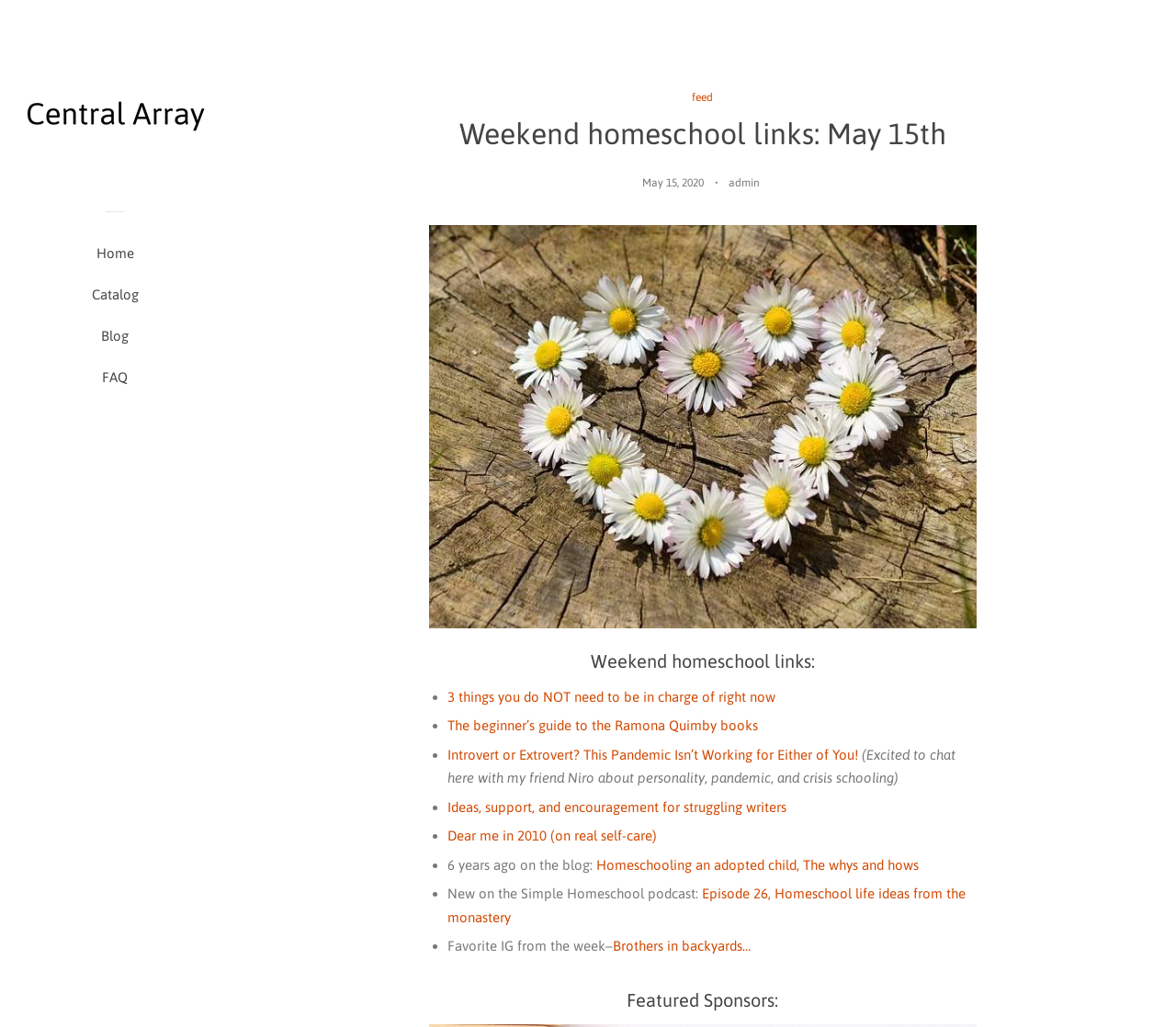Please determine the heading text of this webpage.

Weekend homeschool links: May 15th